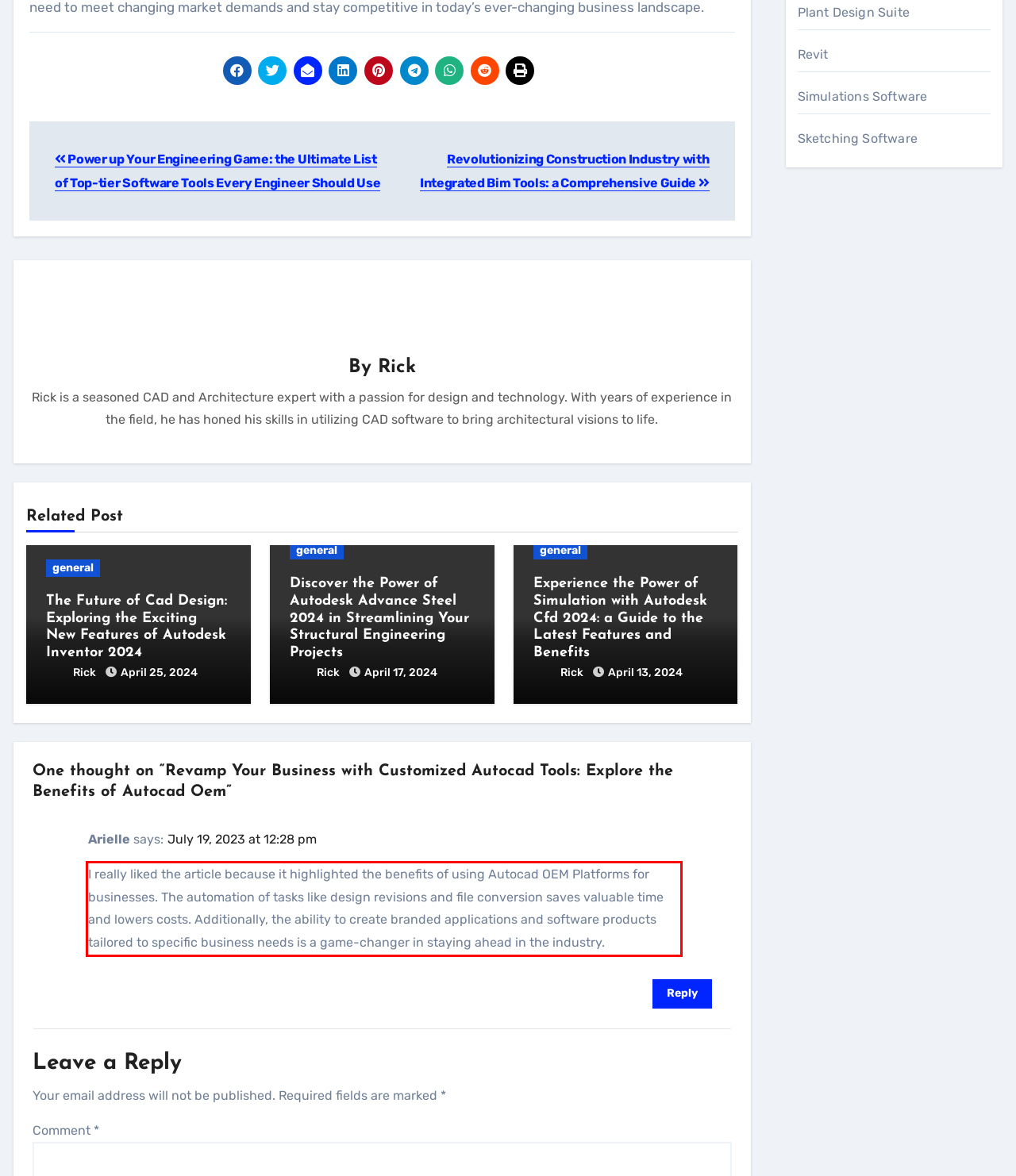You have a webpage screenshot with a red rectangle surrounding a UI element. Extract the text content from within this red bounding box.

I really liked the article because it highlighted the benefits of using Autocad OEM Platforms for businesses. The automation of tasks like design revisions and file conversion saves valuable time and lowers costs. Additionally, the ability to create branded applications and software products tailored to specific business needs is a game-changer in staying ahead in the industry.